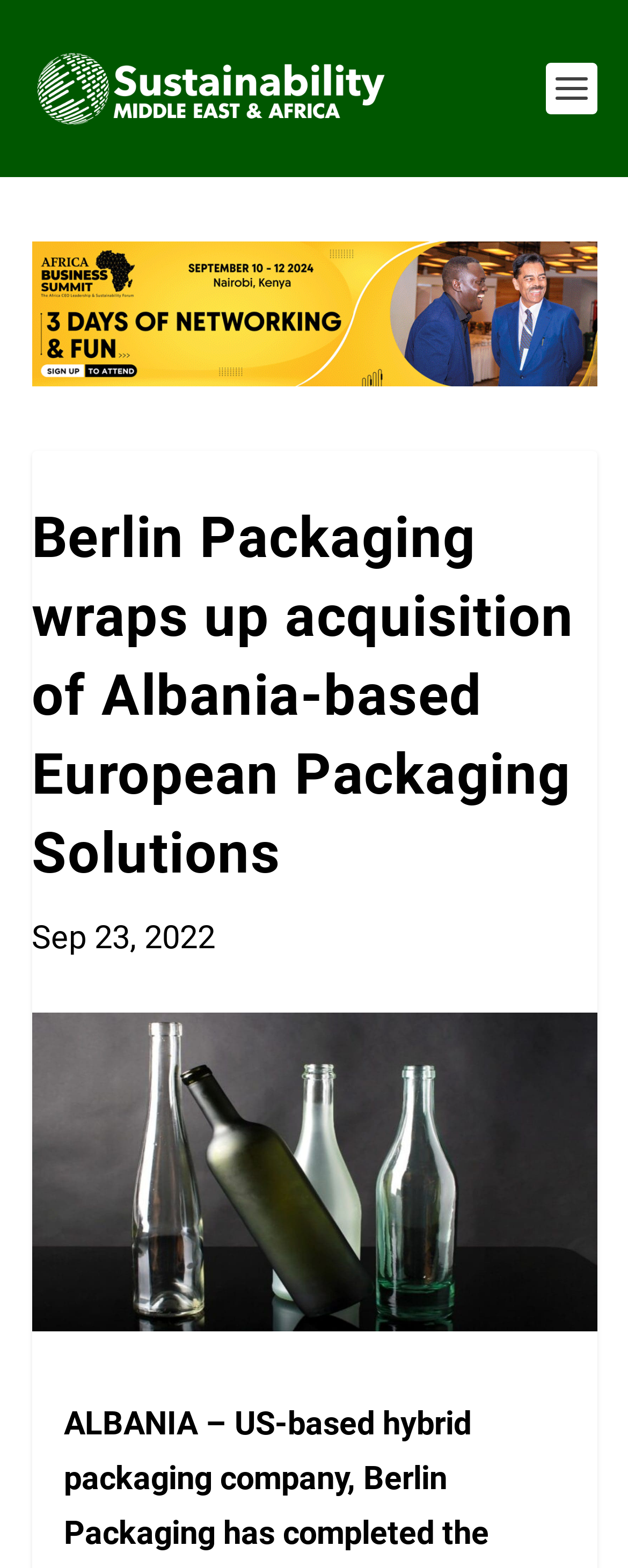Create a detailed narrative of the webpage’s visual and textual elements.

The webpage appears to be an article from Sustainability Middle East & Africa Magazine, with a focus on Berlin Packaging's acquisition of European Packaging Solutions. At the top left of the page, there is a link to the magazine's homepage, accompanied by a small image of the magazine's logo. 

Below the magazine's logo, there is a large advertisement that spans most of the width of the page. 

The main article's title, "Berlin Packaging wraps up acquisition of Albania-based European Packaging Solutions", is prominently displayed in a large font, followed by the date "Sep 23, 2022" in a smaller font. 

An image related to the article is placed below the title and date, taking up a significant portion of the page.